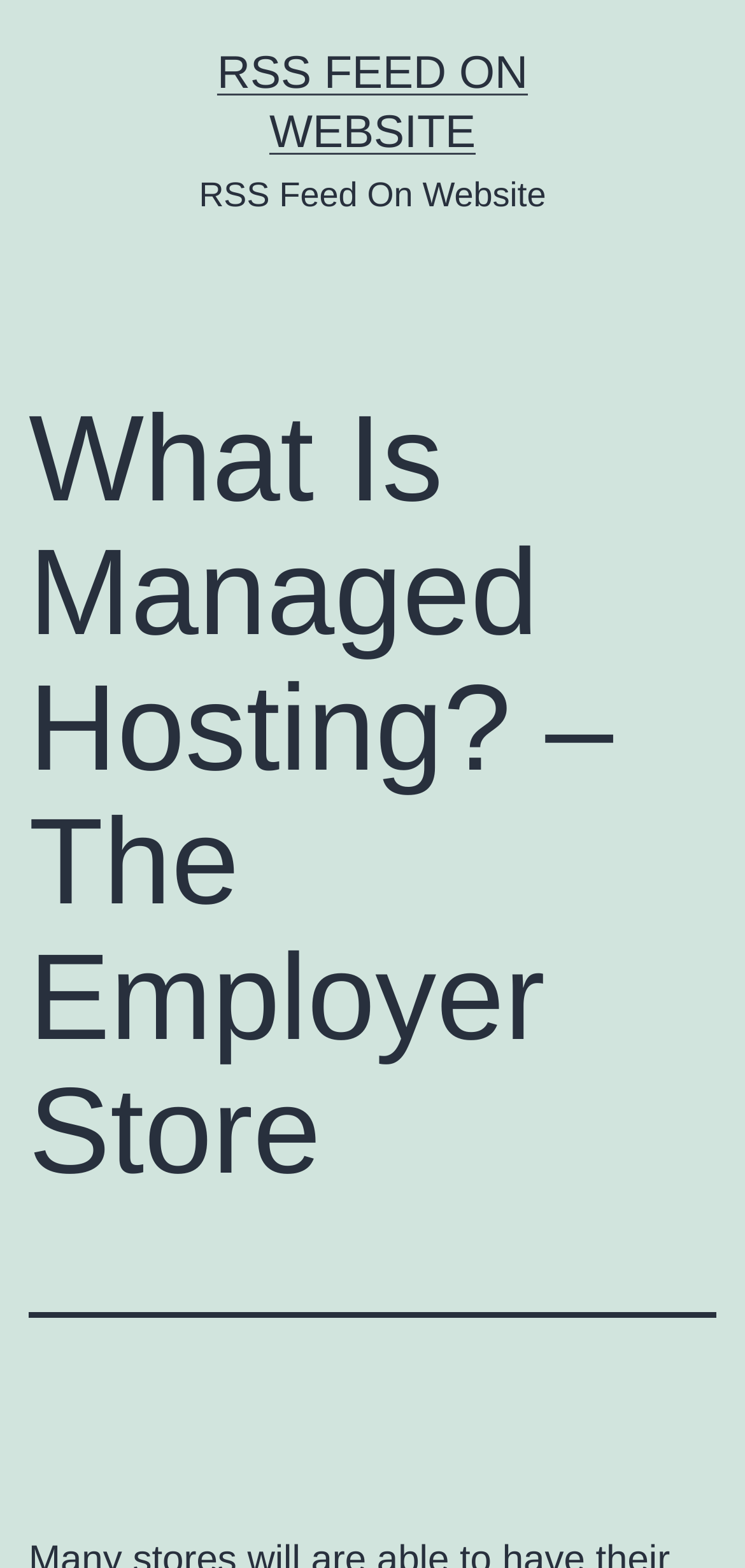Determine the bounding box of the UI element mentioned here: "parent_node: Search for: aria-label="Search" value="Search"". The coordinates must be in the format [left, top, right, bottom] with values ranging from 0 to 1.

None